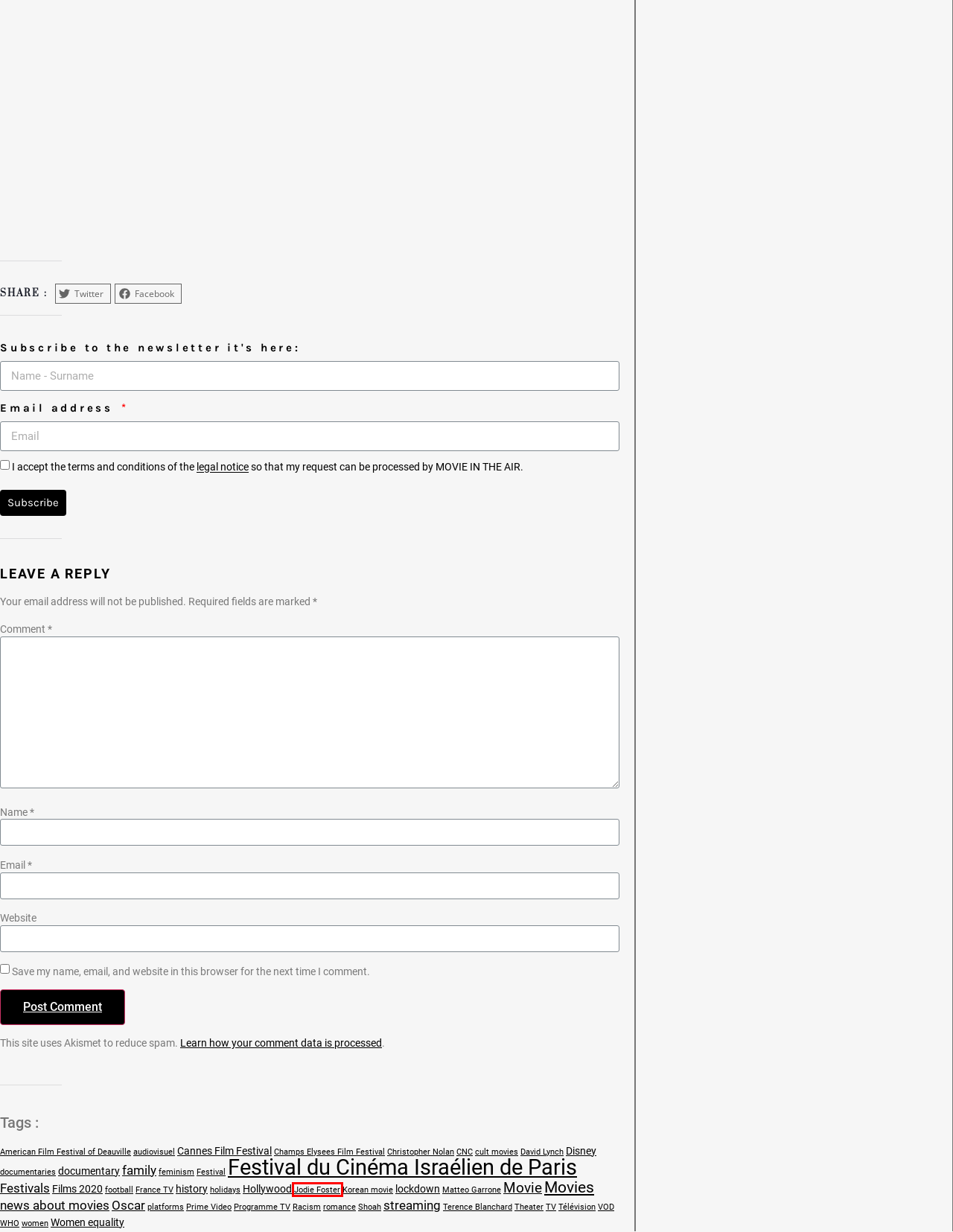With the provided webpage screenshot containing a red bounding box around a UI element, determine which description best matches the new webpage that appears after clicking the selected element. The choices are:
A. Movies tagged as women - Movie in the air
B. Movies tagged as Films 2020 - Movie in the air
C. Movies tagged as documentaries - Movie in the air
D. Legal Notice - Movie in the air
E. Movies tagged as Jodie Foster - Movie in the air
F. Movies tagged as documentary - Movie in the air
G. Movies tagged as Disney - Movie in the air
H. Movies tagged as American Film Festival of Deauville - Movie in the air

E